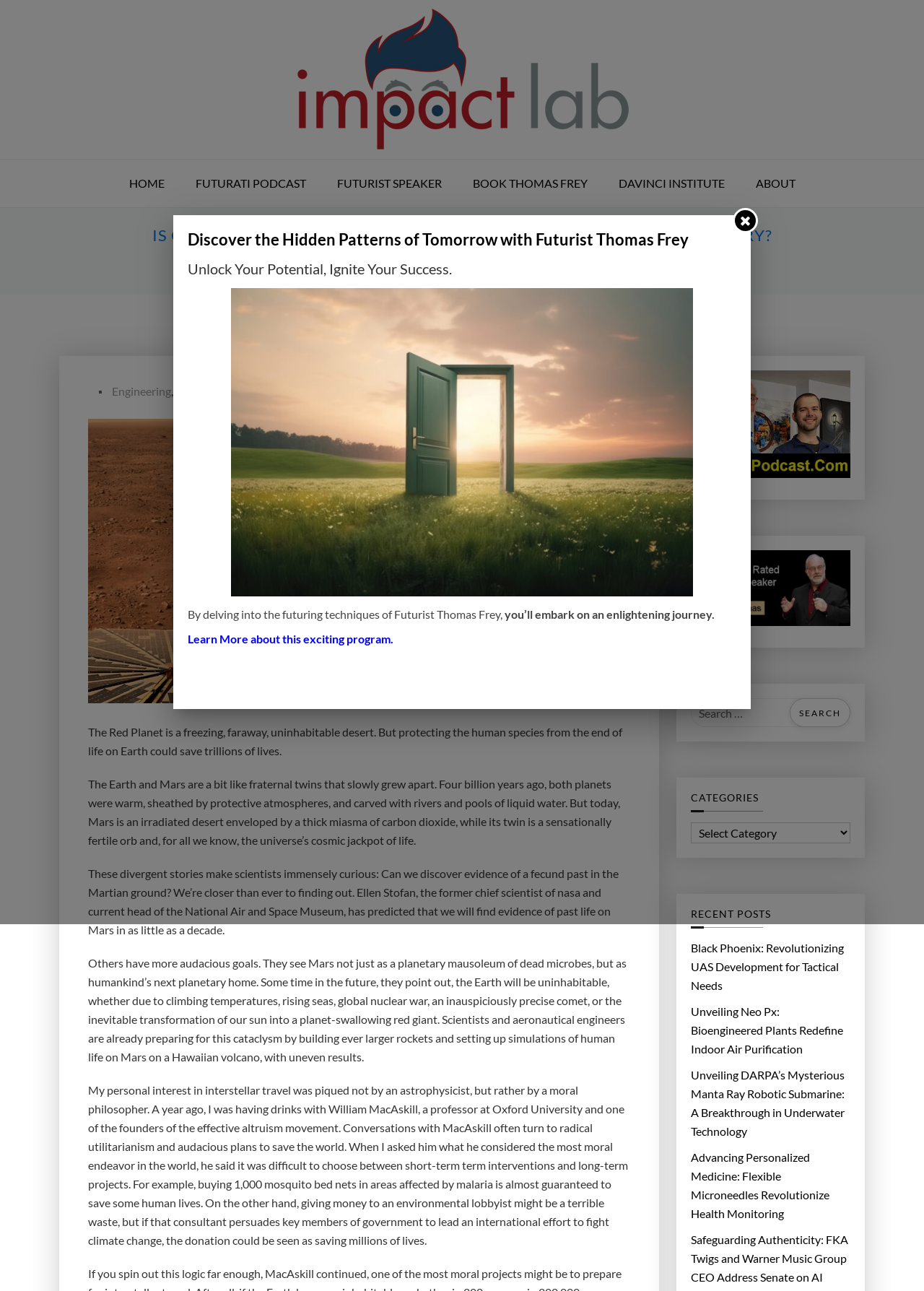Can you specify the bounding box coordinates of the area that needs to be clicked to fulfill the following instruction: "Read the article about colonizing Mars"?

[0.064, 0.175, 0.936, 0.19]